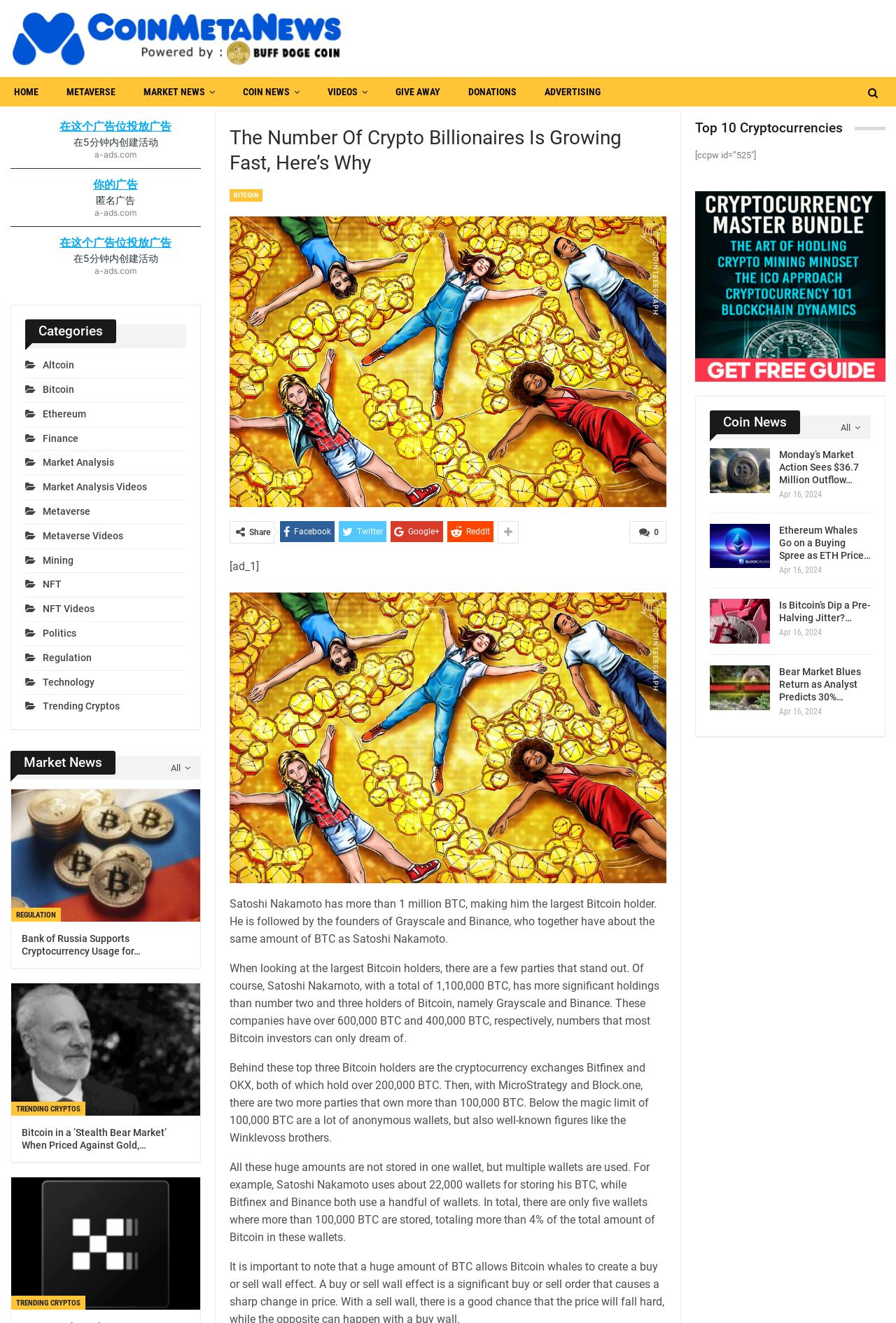Give a concise answer using one word or a phrase to the following question:
What is the name of the website?

CoinMetaNews